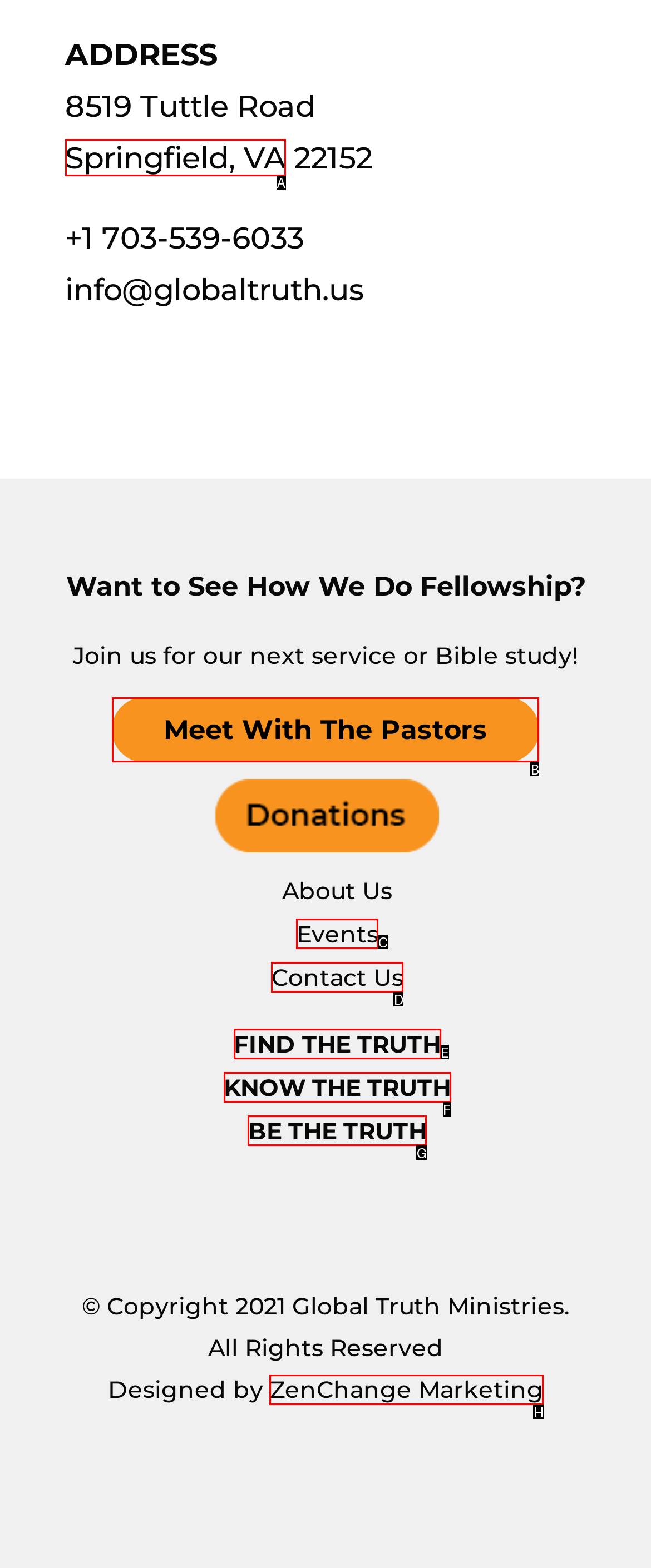Choose the HTML element that should be clicked to achieve this task: Click to meet with the pastors
Respond with the letter of the correct choice.

B